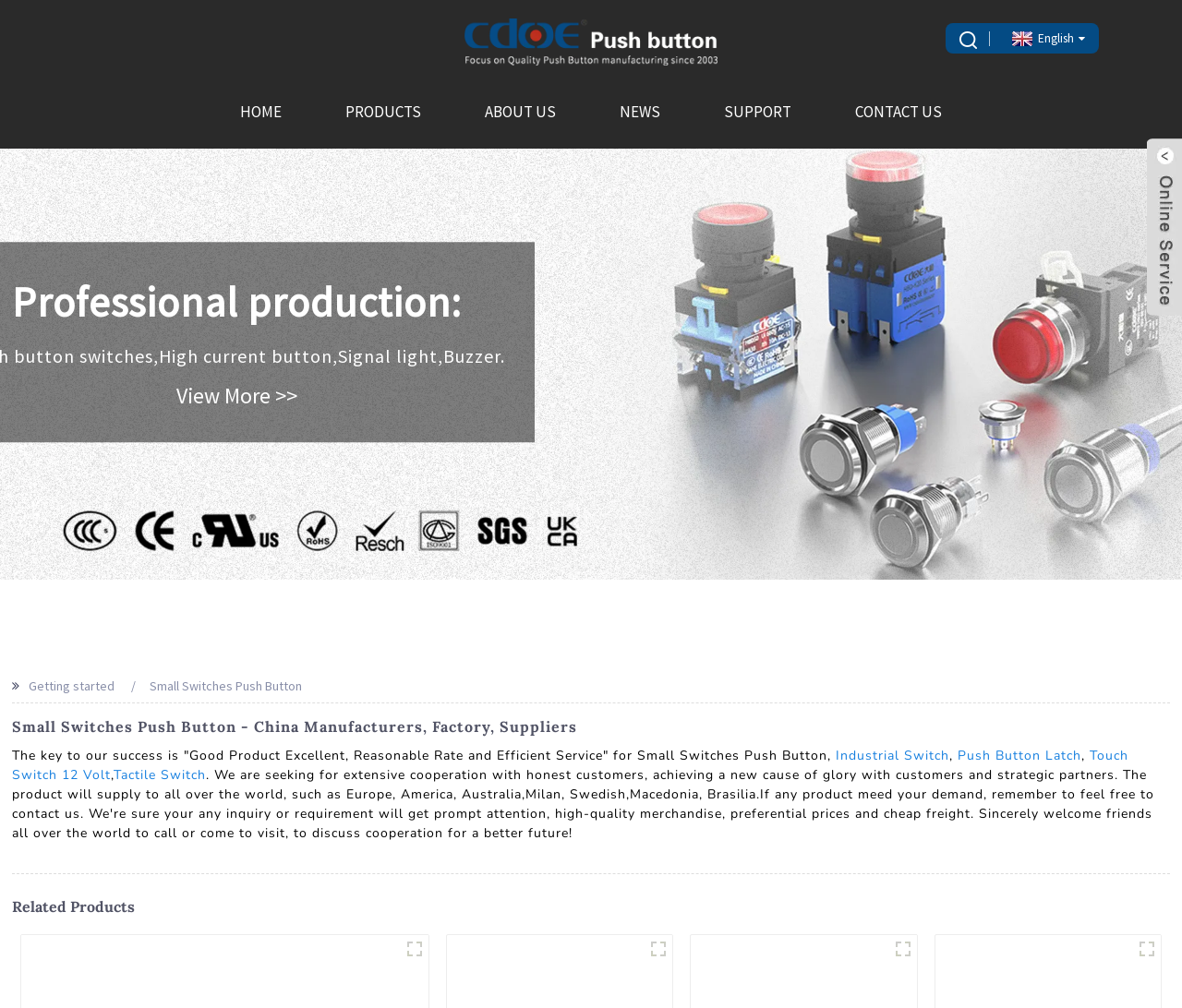Determine the bounding box coordinates for the area you should click to complete the following instruction: "View more professional production products".

[0.149, 0.379, 0.251, 0.407]